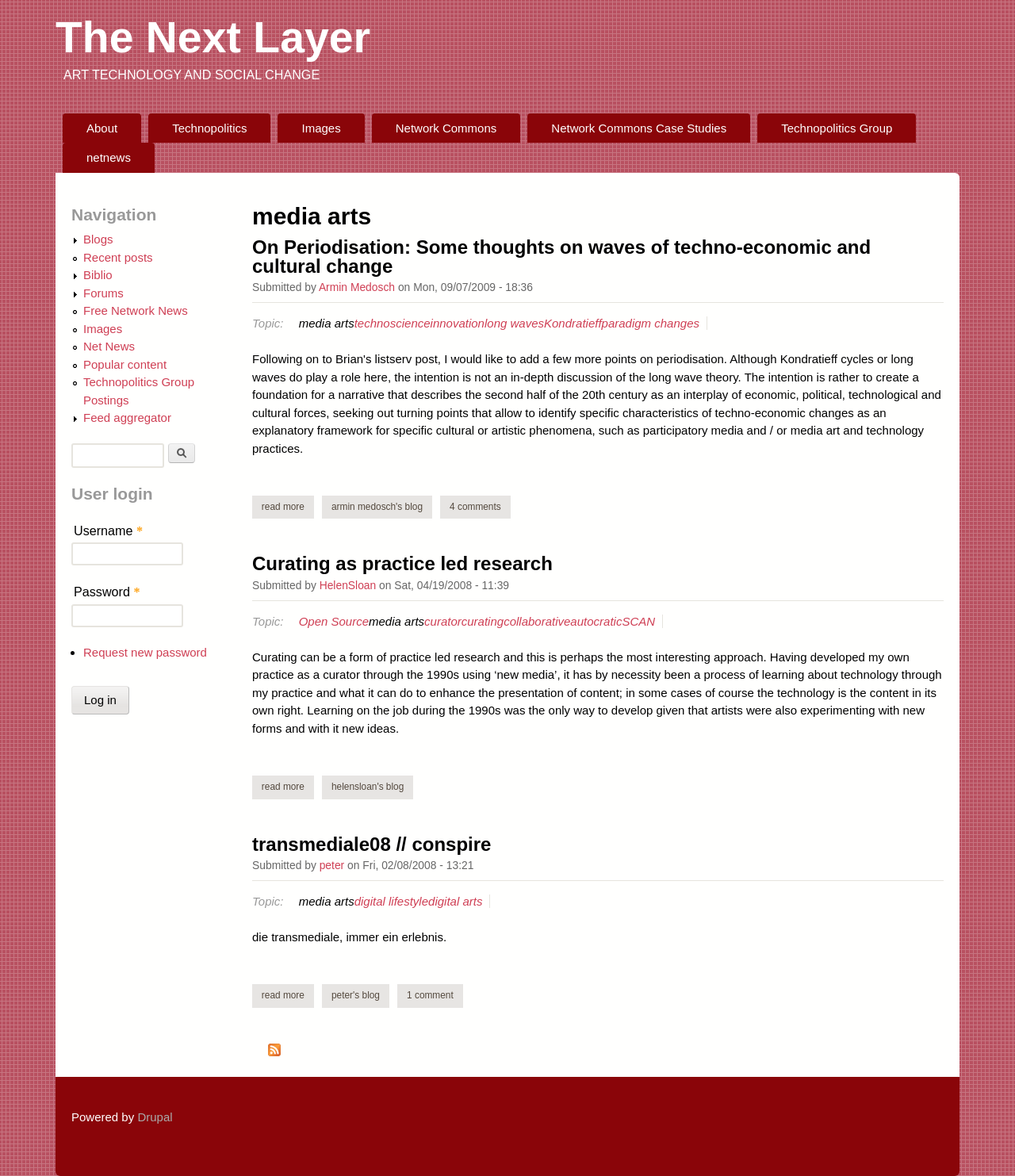Please give a short response to the question using one word or a phrase:
What is the purpose of the 'Subscribe to media arts' link?

To subscribe to media arts